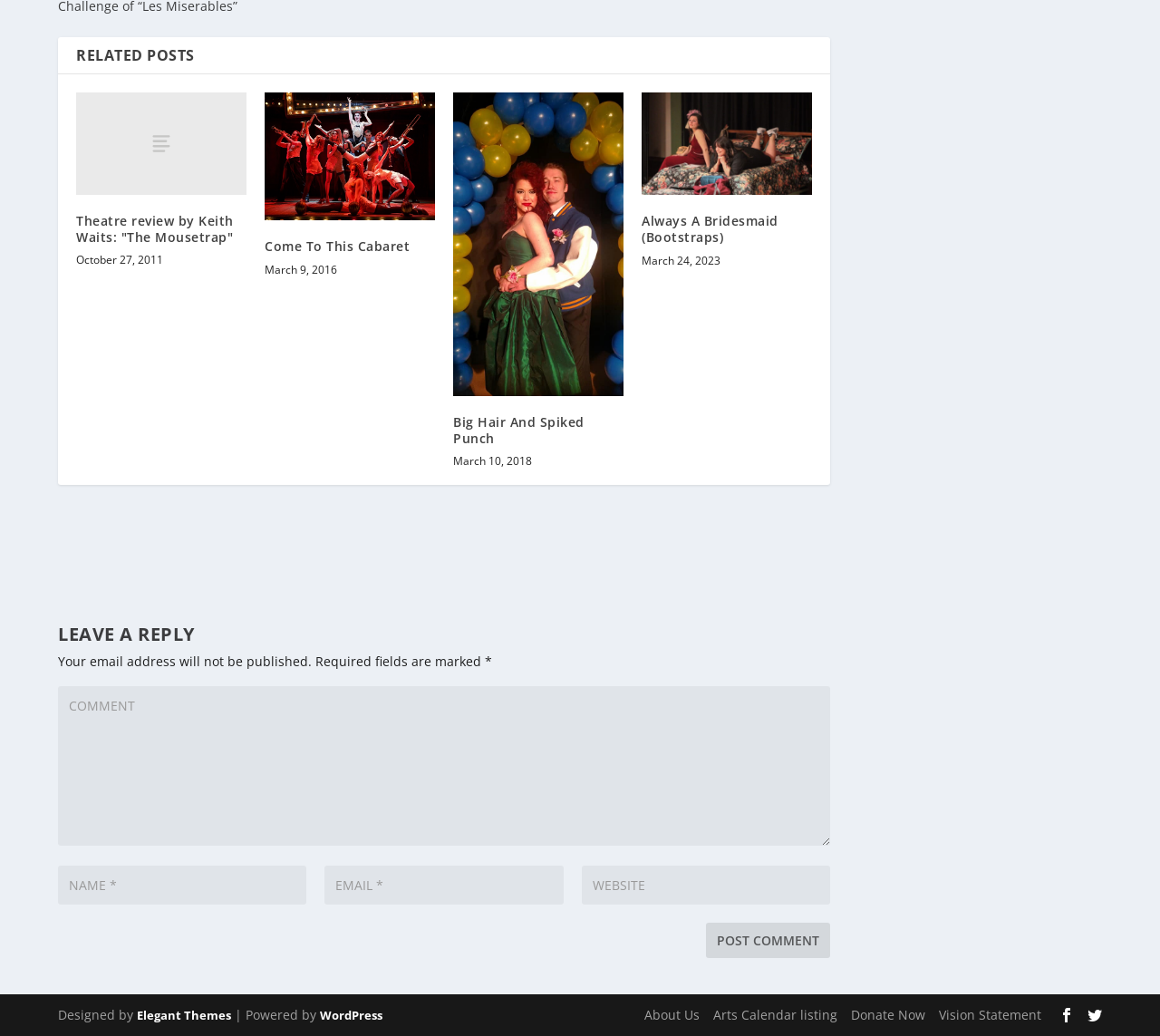Find the bounding box coordinates of the clickable area that will achieve the following instruction: "Leave a reply in the comment box".

[0.05, 0.662, 0.716, 0.816]